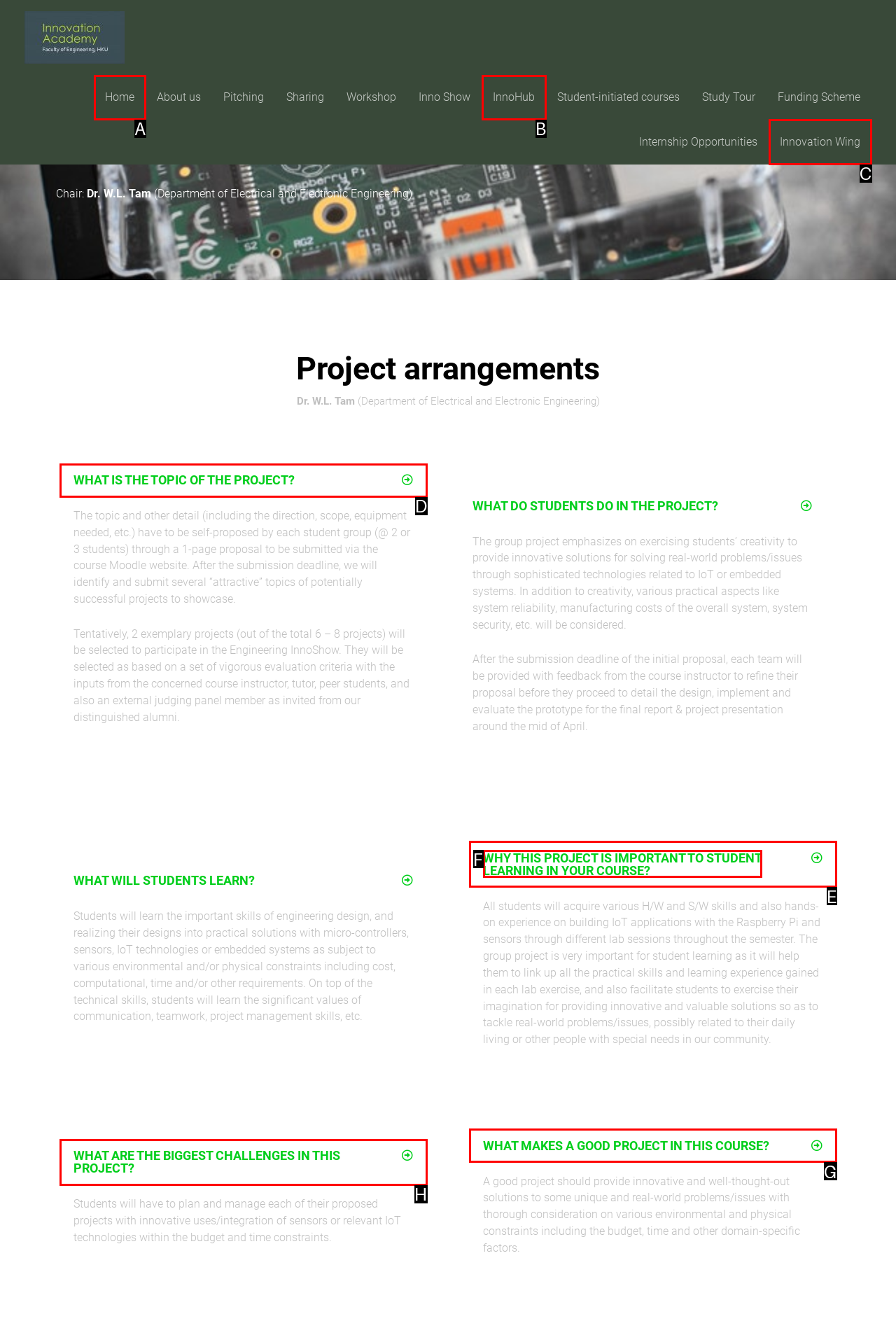Indicate the HTML element to be clicked to accomplish this task: Click the 'Innovation Wing' link Respond using the letter of the correct option.

C